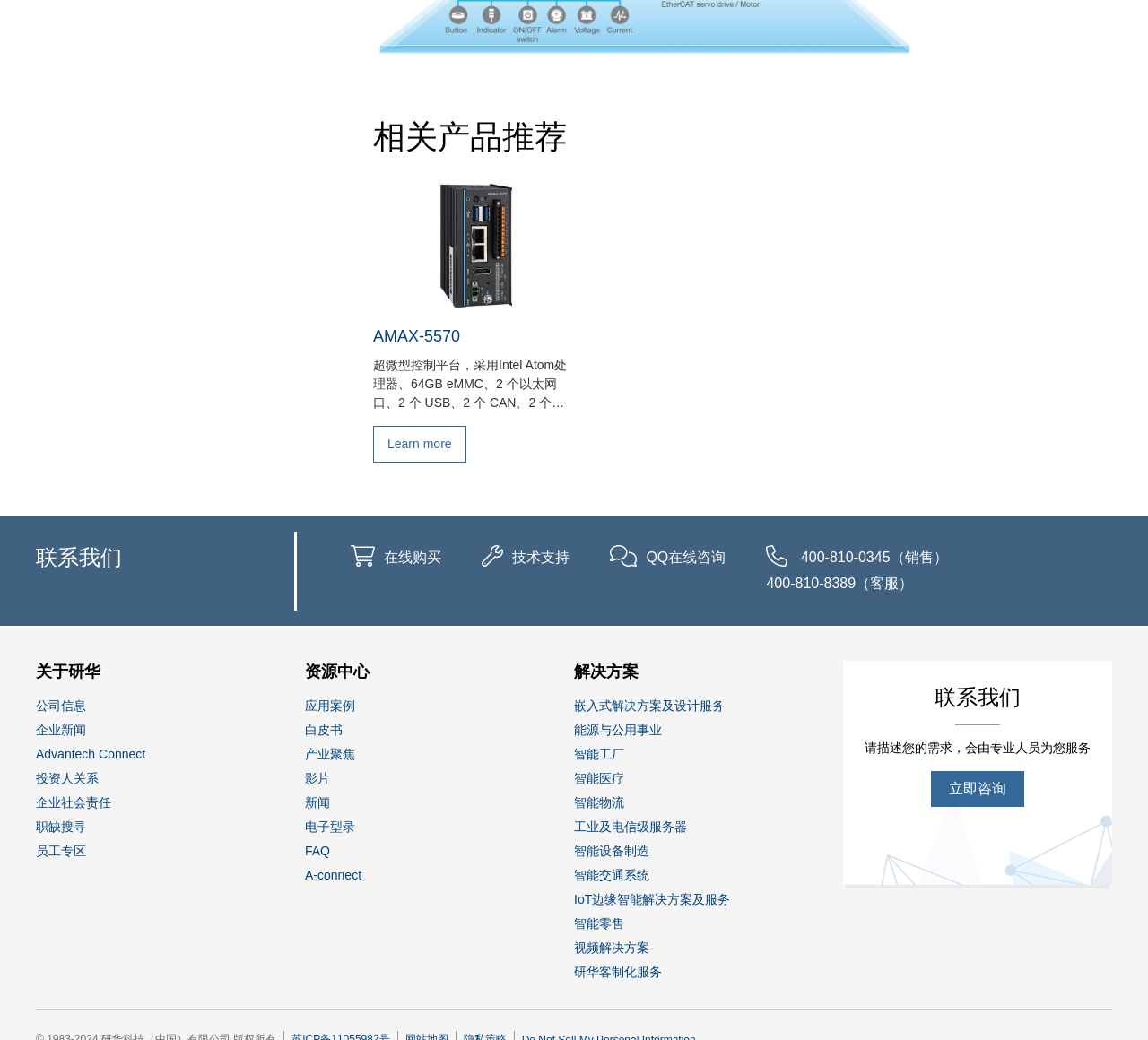From the webpage screenshot, predict the bounding box coordinates (top-left x, top-left y, bottom-right x, bottom-right y) for the UI element described here: Advantech Connect

[0.031, 0.717, 0.127, 0.74]